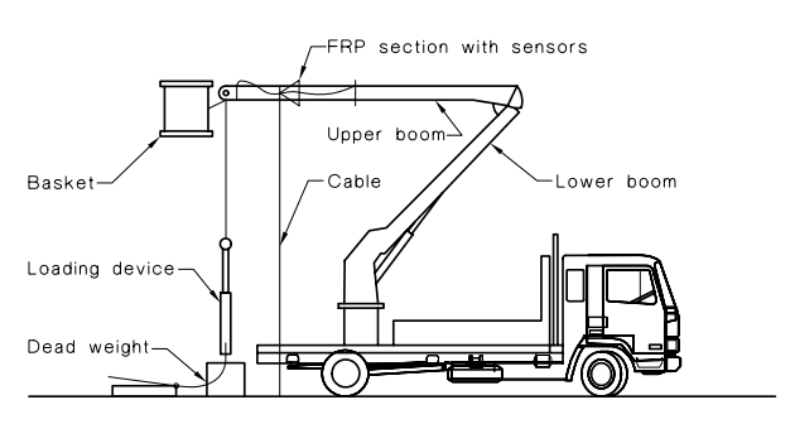Analyze the image and answer the question with as much detail as possible: 
What standard is referenced for ensuring safety and performance?

The caption references the ASTM F914-03 standard, which outlines the requirements for ensuring the safety and performance of aerial work platforms, highlighting the importance of regular quality checks and adherence to safety standards.